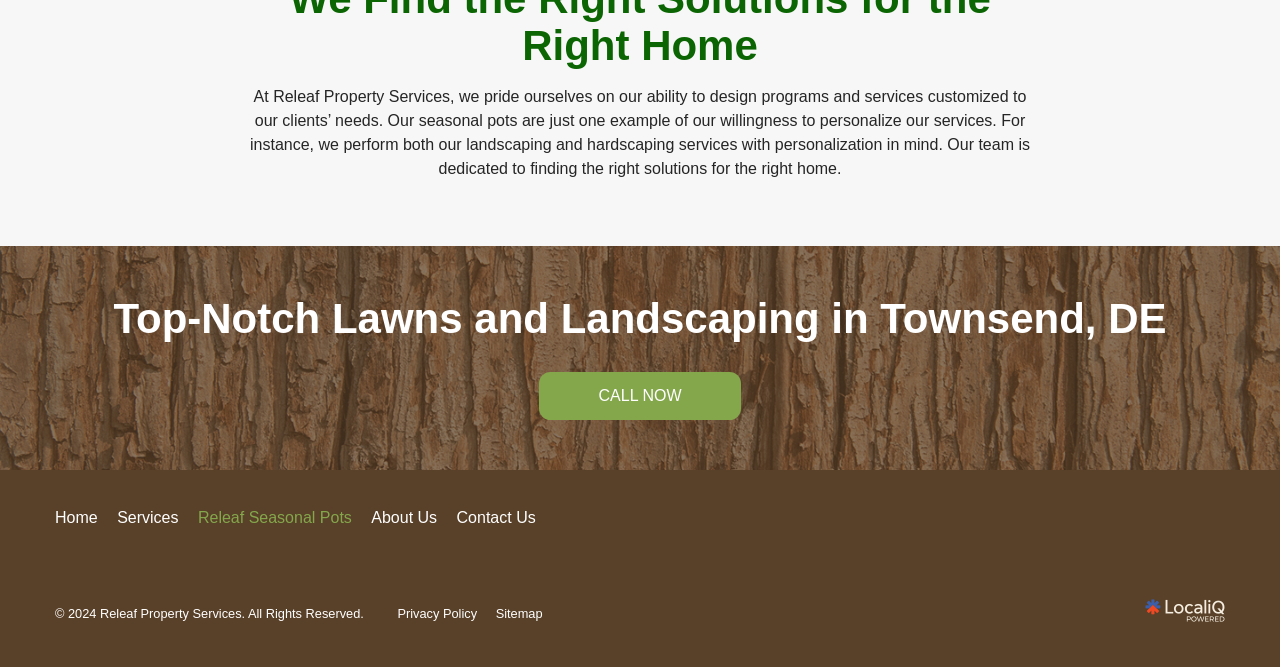Use a single word or phrase to answer this question: 
What is the purpose of the 'CALL NOW' button?

To contact the company